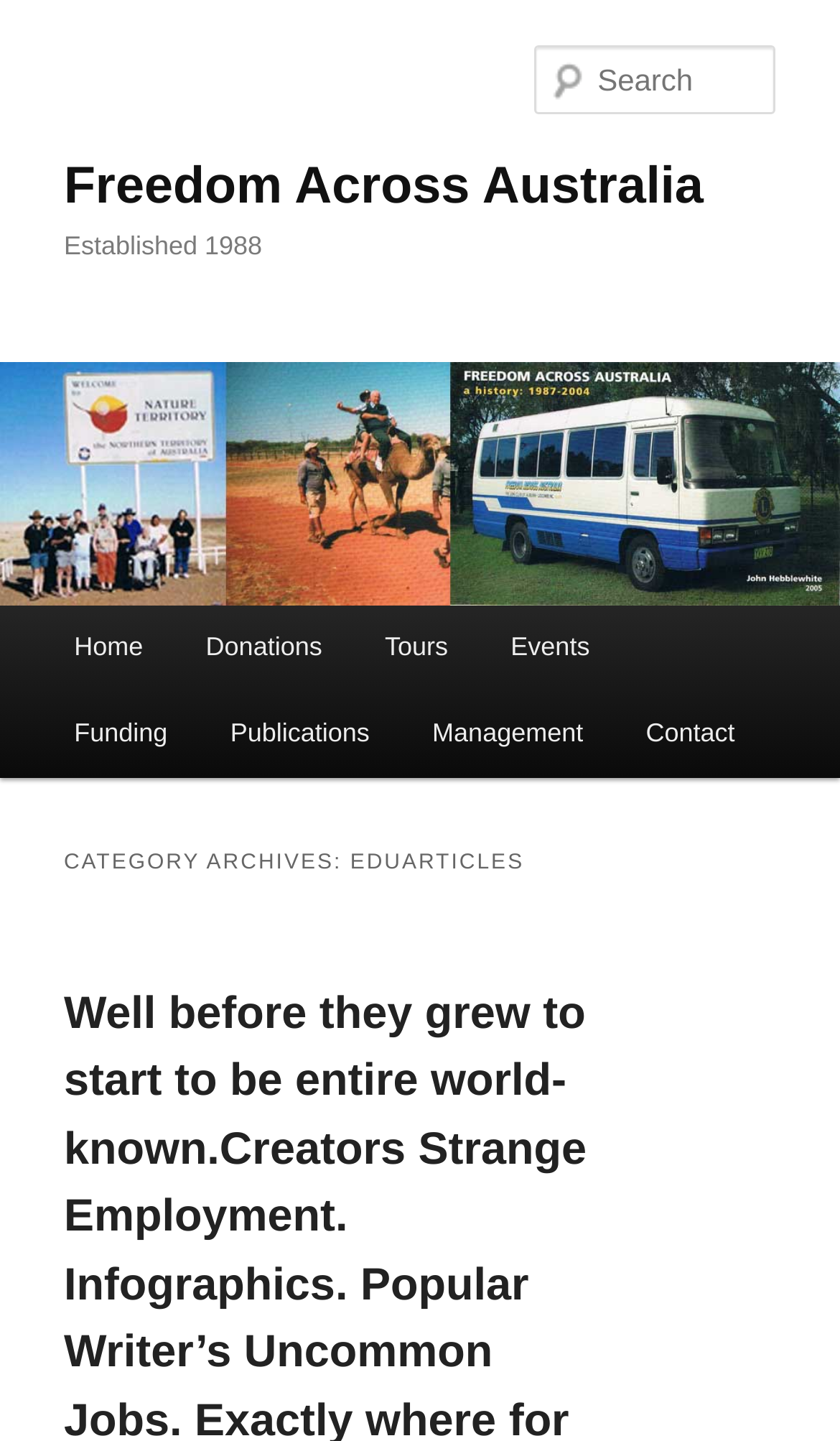Locate the bounding box coordinates of the area that needs to be clicked to fulfill the following instruction: "go to home page". The coordinates should be in the format of four float numbers between 0 and 1, namely [left, top, right, bottom].

[0.051, 0.42, 0.208, 0.48]